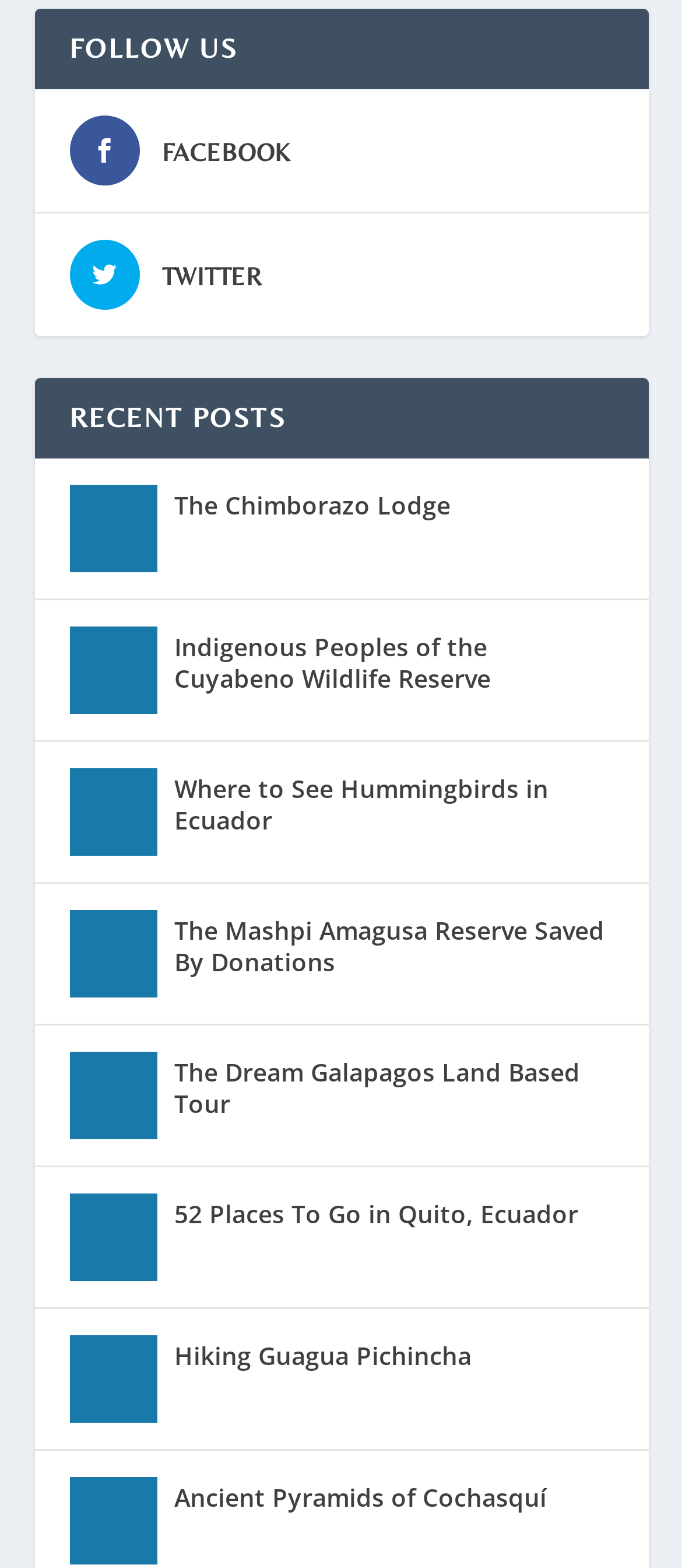What is the topic of the recent posts?
Please answer the question with as much detail and depth as you can.

I inferred the topic by looking at the titles of the recent posts, which include 'The Chimborazo Lodge', 'Indigenous Peoples of the Cuyabeno Wildlife Reserve', 'Where to See Hummingbirds in Ecuador', and others, all of which are related to Ecuador.